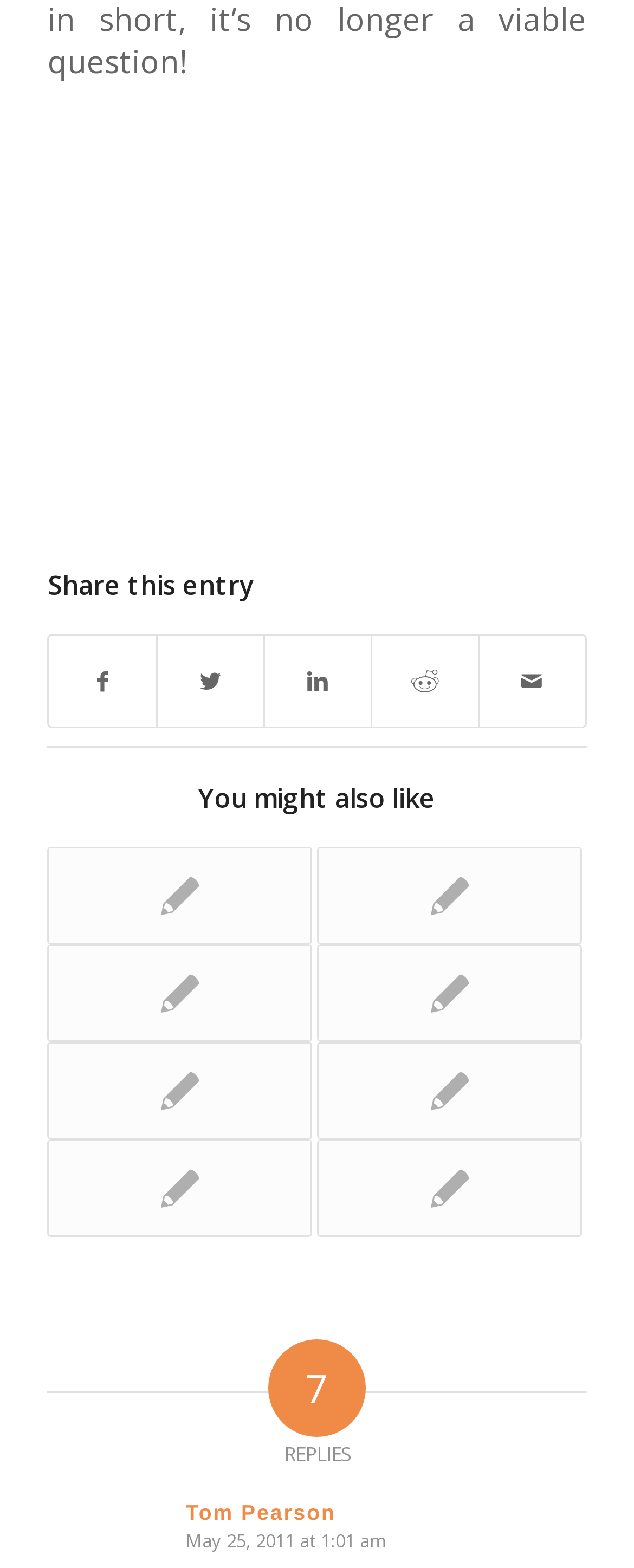Find the bounding box coordinates of the area that needs to be clicked in order to achieve the following instruction: "Share by Mail". The coordinates should be specified as four float numbers between 0 and 1, i.e., [left, top, right, bottom].

[0.756, 0.405, 0.922, 0.464]